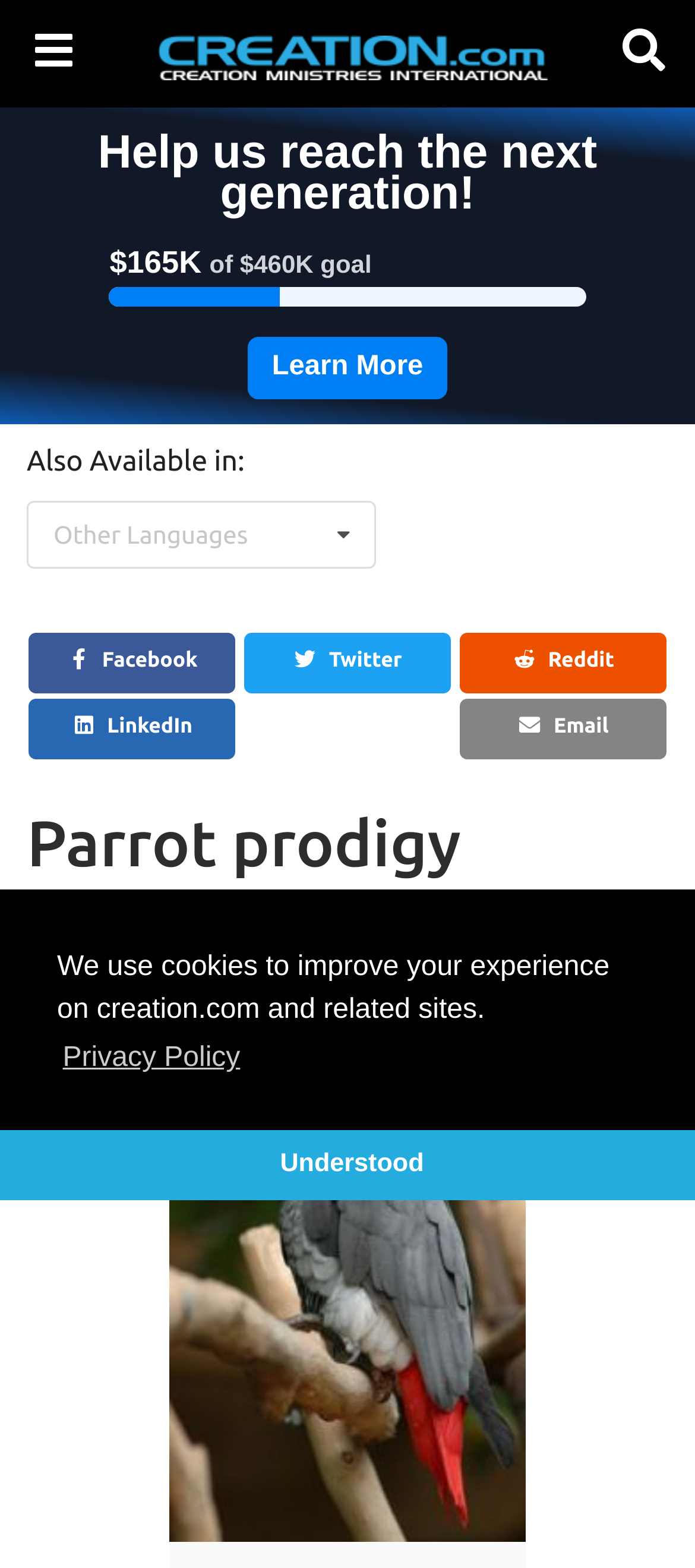Show the bounding box coordinates for the HTML element described as: "alt="Creation.com | Creation Ministries International"".

[0.224, 0.04, 0.788, 0.054]